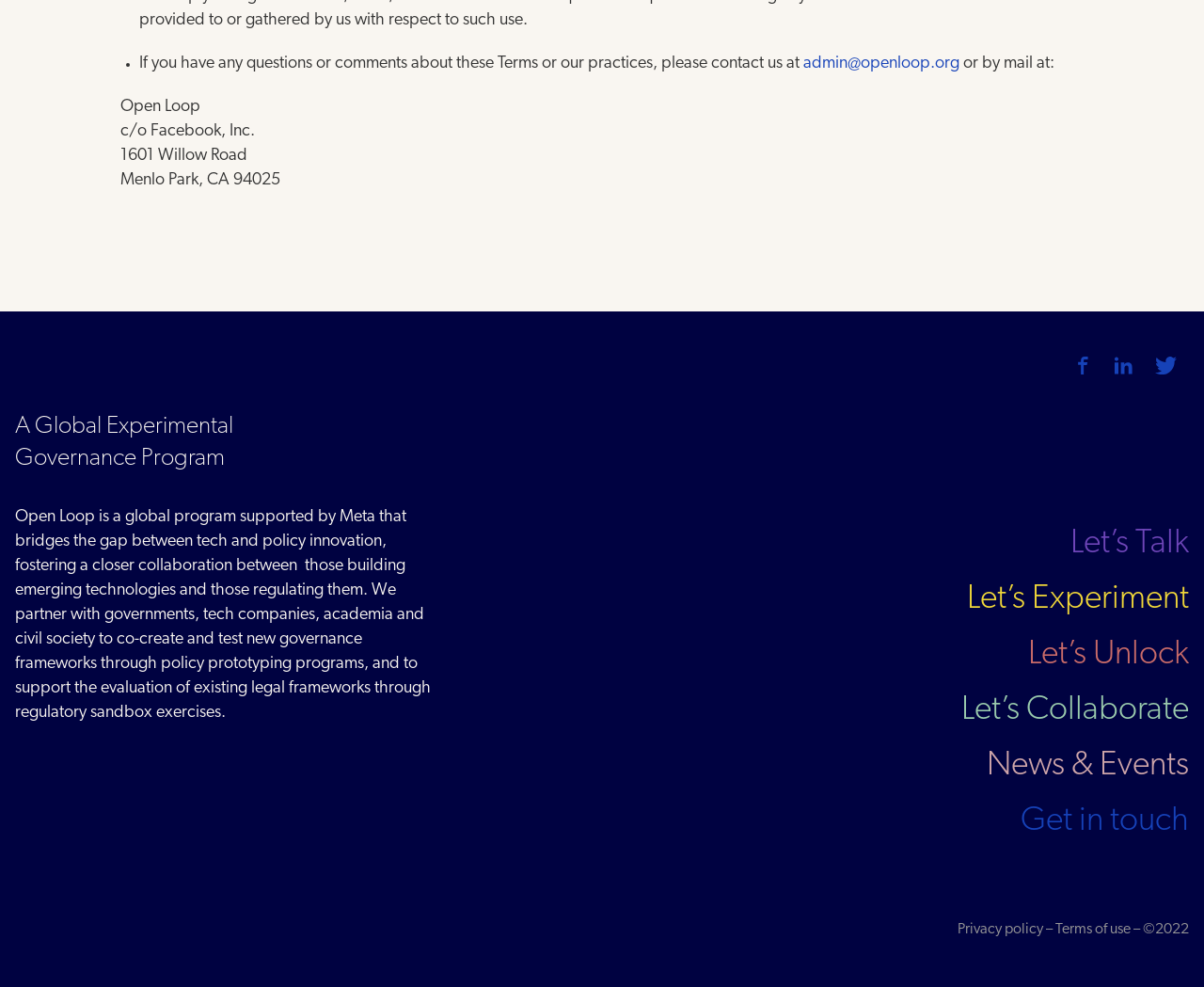Locate the bounding box of the UI element described by: "title="LinkedIn"" in the given webpage screenshot.

[0.917, 0.361, 0.95, 0.388]